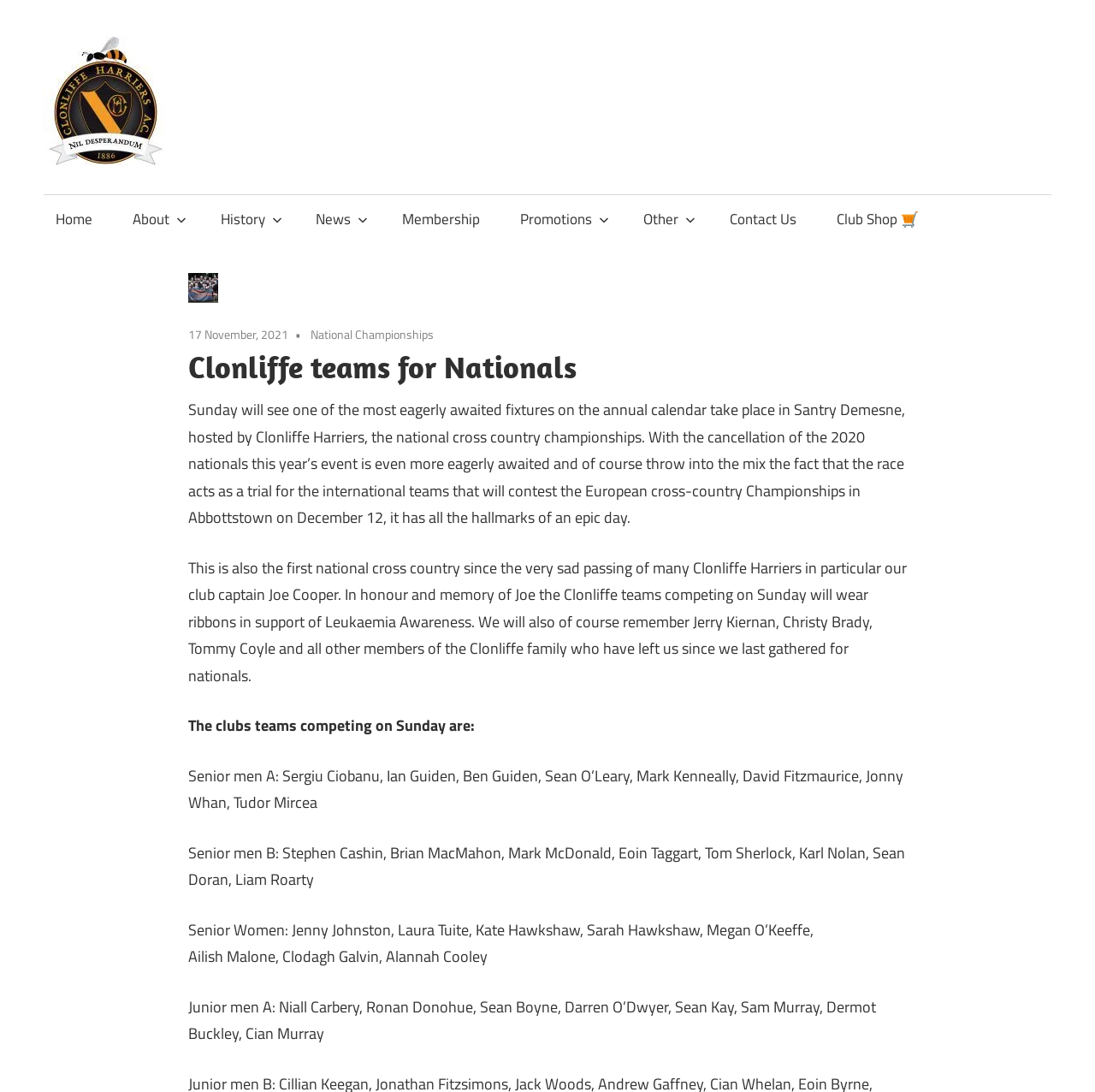Find the bounding box coordinates of the UI element according to this description: "National Championships".

[0.284, 0.298, 0.396, 0.314]